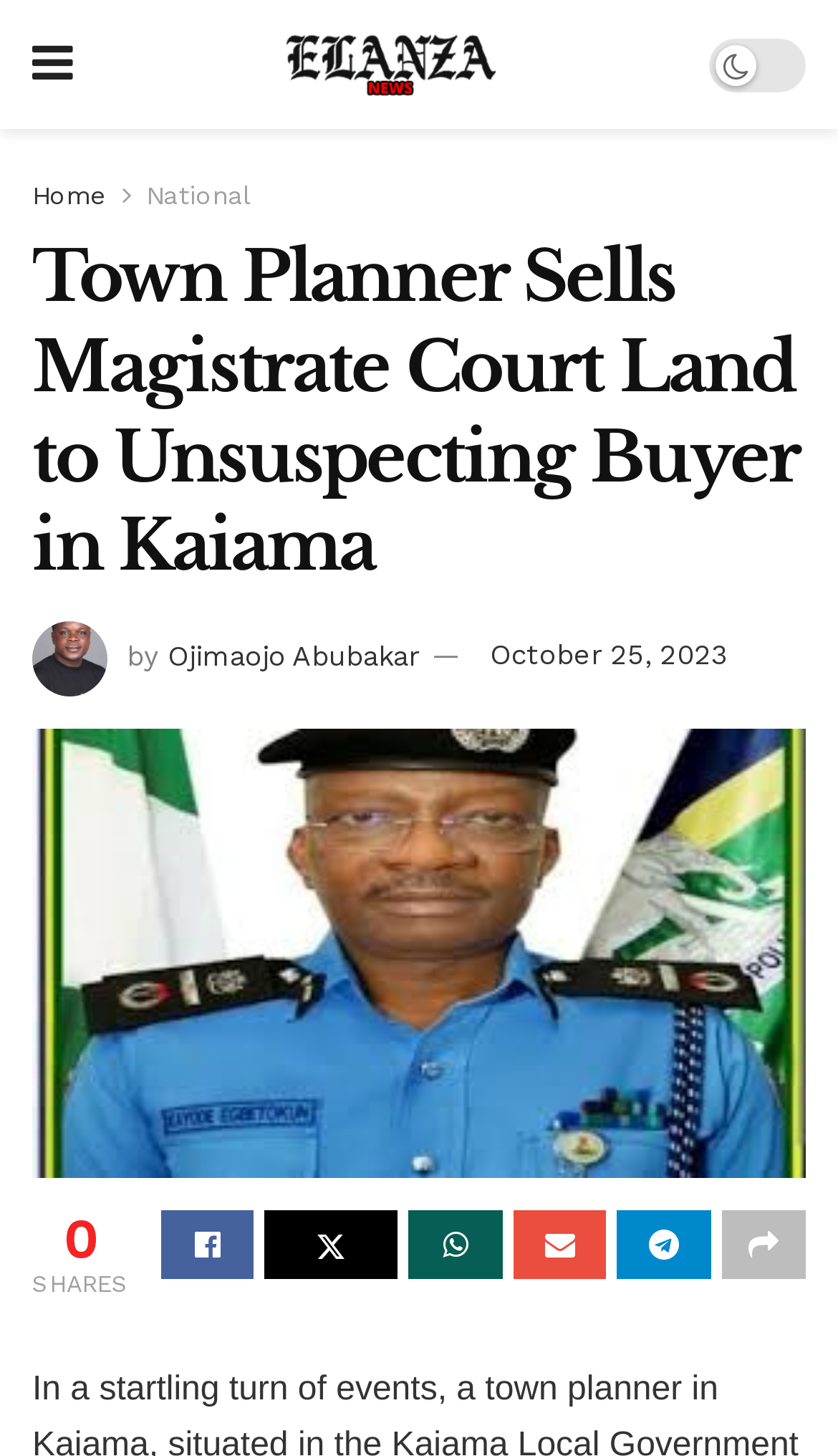Detail the webpage's structure and highlights in your description.

The webpage appears to be a news article page. At the top left, there is a small icon () and a link to "Elanza News" with an accompanying image. Below this, there are links to "Home" and "National" on the top left and top center, respectively.

The main heading of the article, "Town Planner Sells Magistrate Court Land to Unsuspecting Buyer in Kaiama", is prominently displayed in the top center of the page. Below this, there is an image of a person, Ojimaojo Abubakar, with a caption "by" and a link to the author's name. The date of the article, "October 25, 2023", is also displayed nearby.

The main content of the article is a large block of text, which is not explicitly described in the accessibility tree. However, it is likely to be a detailed report of the incident mentioned in the heading.

At the bottom of the page, there are several social media links, including Facebook (), Twitter (), and others, accompanied by an image and a label "SHARES".